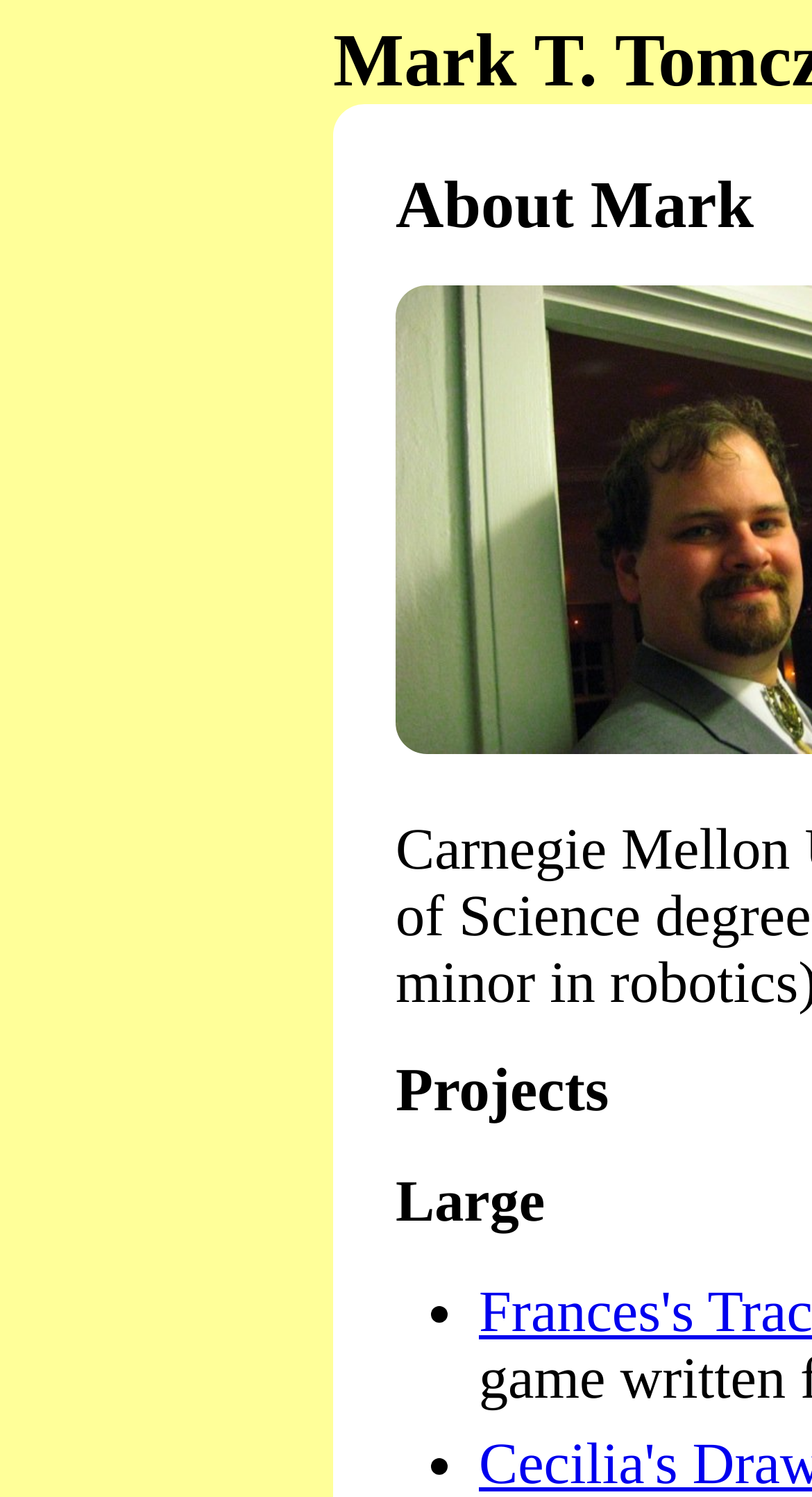Identify and provide the main heading of the webpage.

Mark T. Tomczak